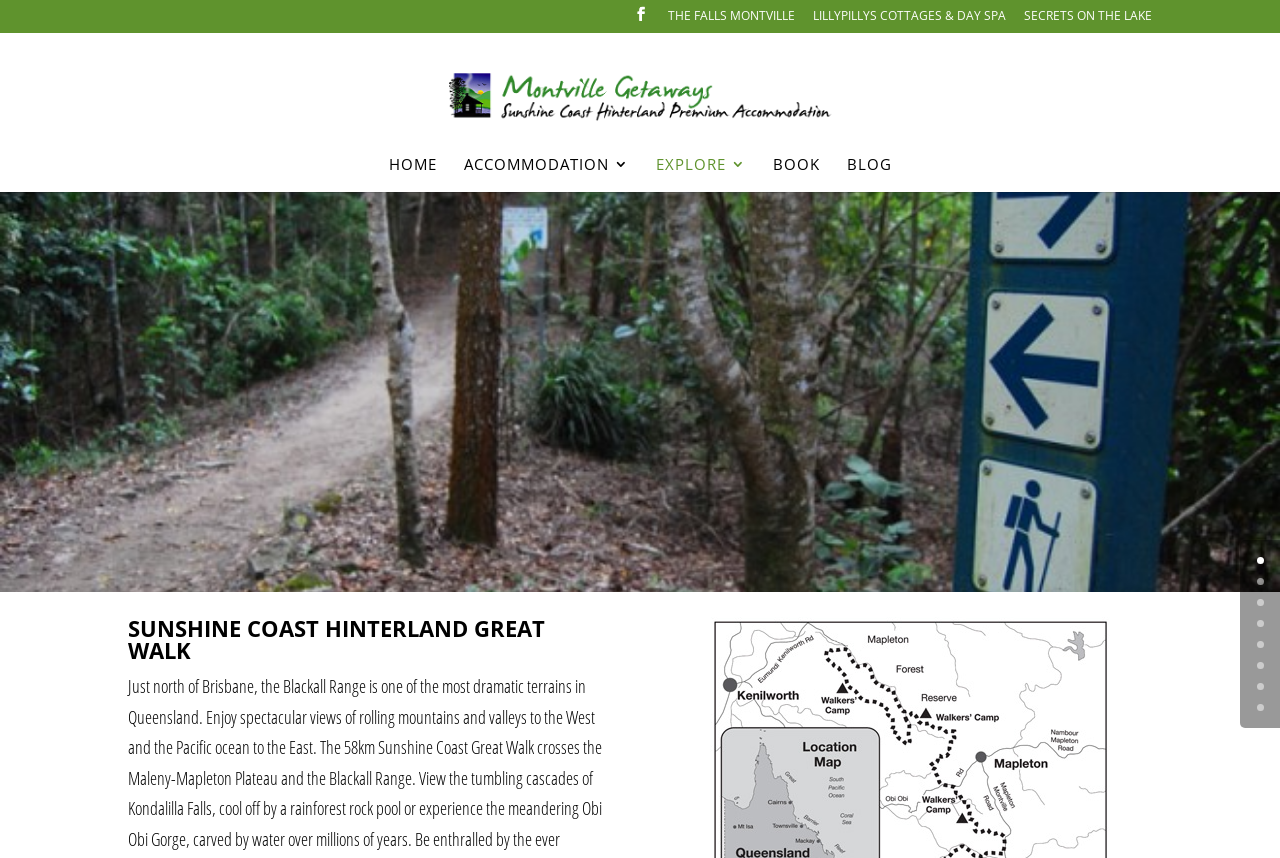Answer the following query with a single word or phrase:
How many numbered links are there at the bottom?

8